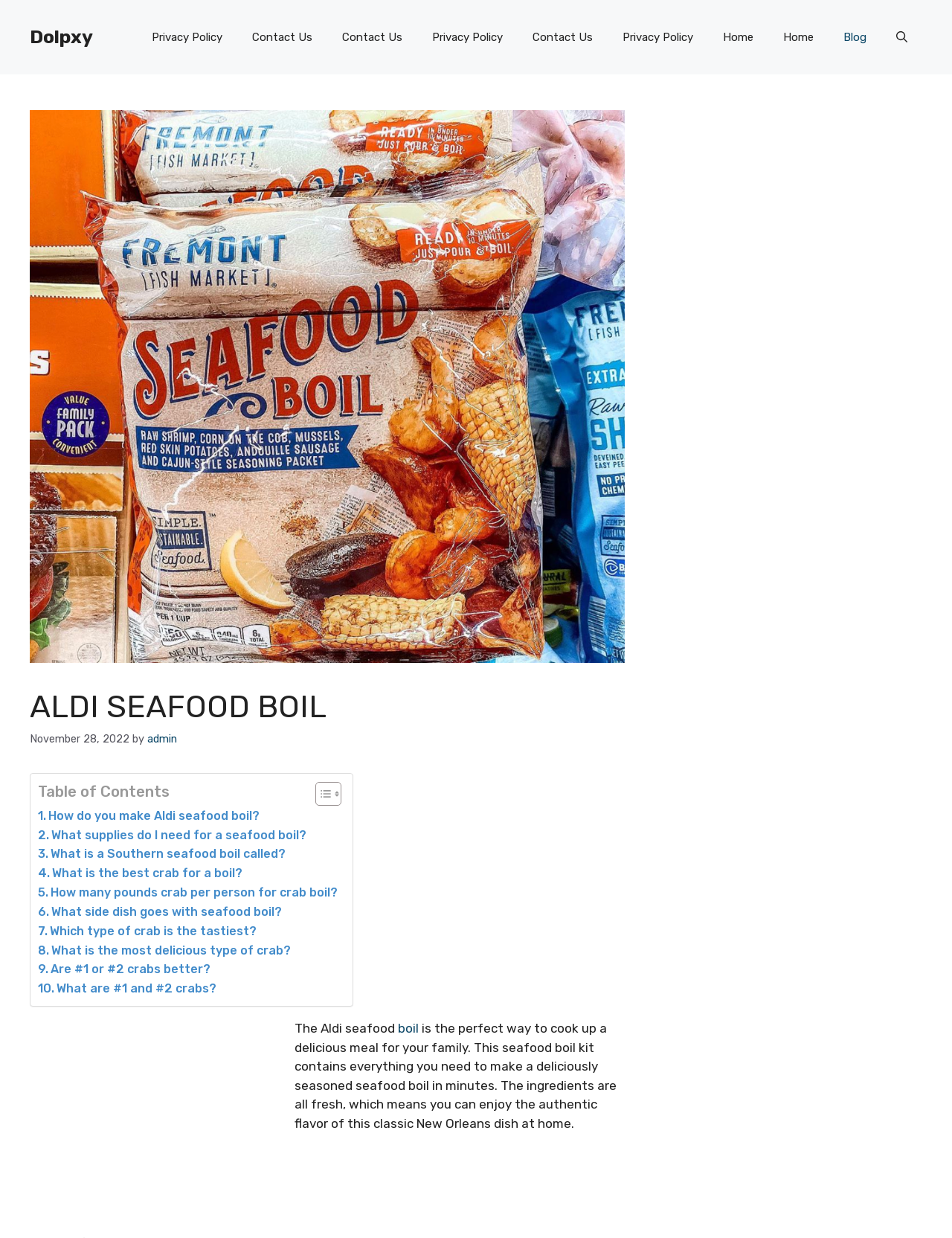Write an exhaustive caption that covers the webpage's main aspects.

This webpage is about the Aldi seafood boil, a product that allows users to cook a delicious meal for their family. At the top of the page, there is a banner with a link to "Dolpxy" and a navigation menu with links to "Privacy Policy", "Contact Us", "Home", "Blog", and a search button. Below the navigation menu, there is a large image of the Aldi seafood boil product.

The main content of the page is divided into two sections. The first section has a heading "ALDI SEAFOOD BOIL" and a timestamp "November 28, 2022" with the author's name "admin" linked to their profile. Below the heading, there is a table of contents with links to various questions related to the Aldi seafood boil, such as "How do you make Aldi seafood boil?" and "What is the best crab for a boil?".

The second section appears to be the main article, which starts with a brief introduction to the Aldi seafood boil kit, describing it as a convenient way to cook a delicious meal for the family. The text is accompanied by a few images, including a toggle button for the table of contents. The article likely provides more information about the product and its benefits, but the exact content is not specified.